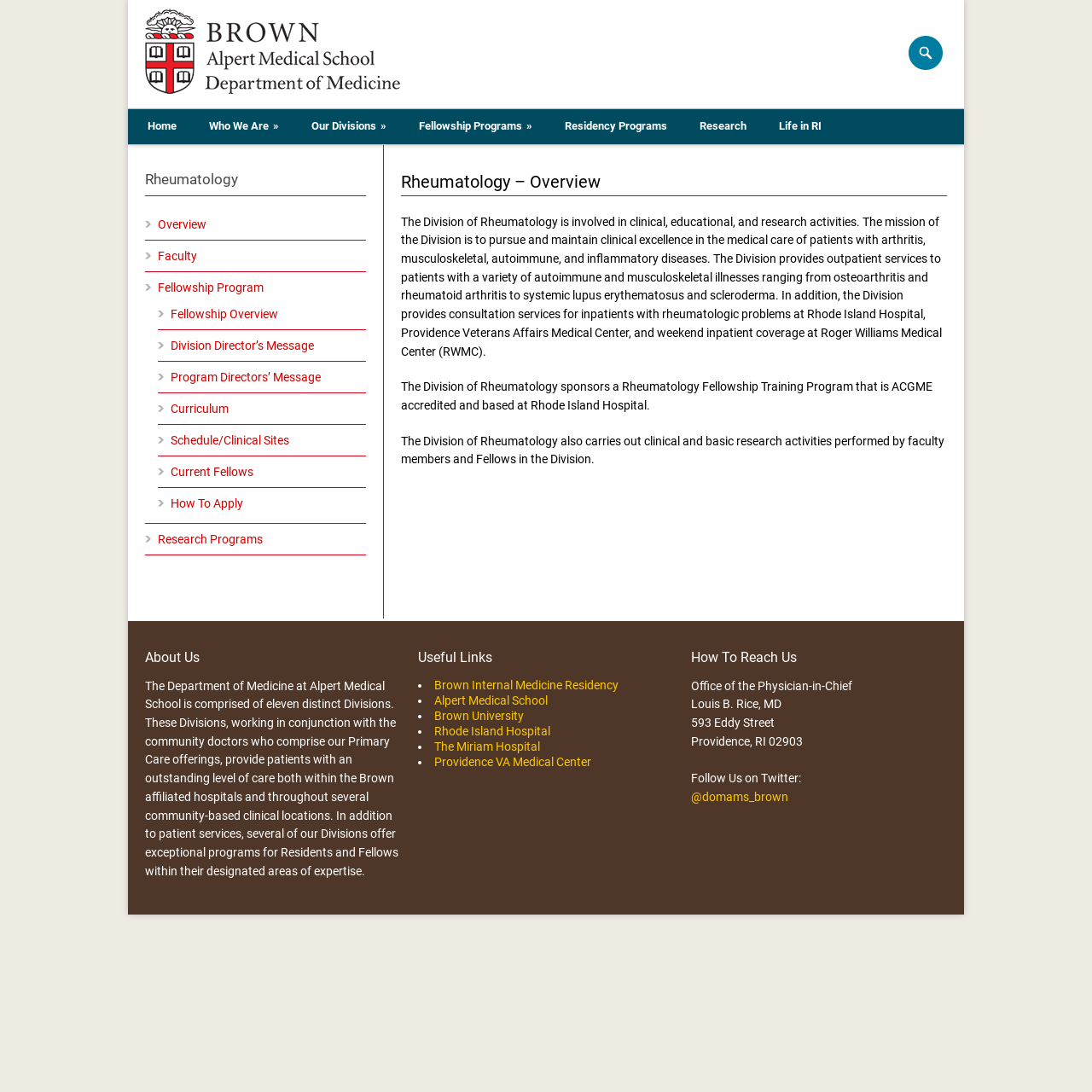What is the social media platform mentioned in the 'How To Reach Us' section?
Refer to the image and give a detailed answer to the question.

I found the answer by looking at the 'How To Reach Us' section, which contains the text 'Follow Us on Twitter:' followed by a link to '@domams_brown'. This suggests that the social media platform mentioned in this section is Twitter.